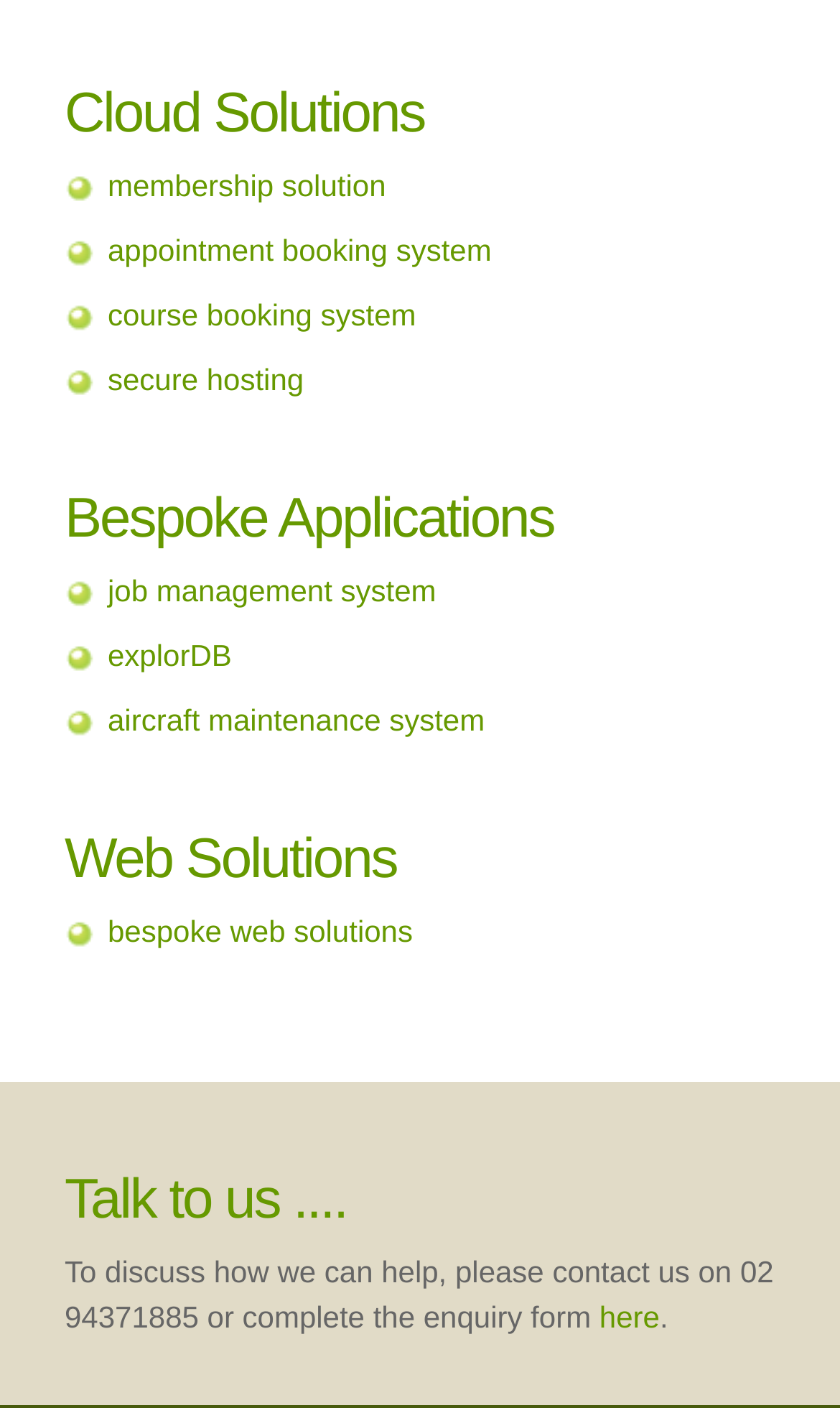Identify the bounding box coordinates for the UI element mentioned here: "here". Provide the coordinates as four float values between 0 and 1, i.e., [left, top, right, bottom].

[0.714, 0.923, 0.785, 0.947]